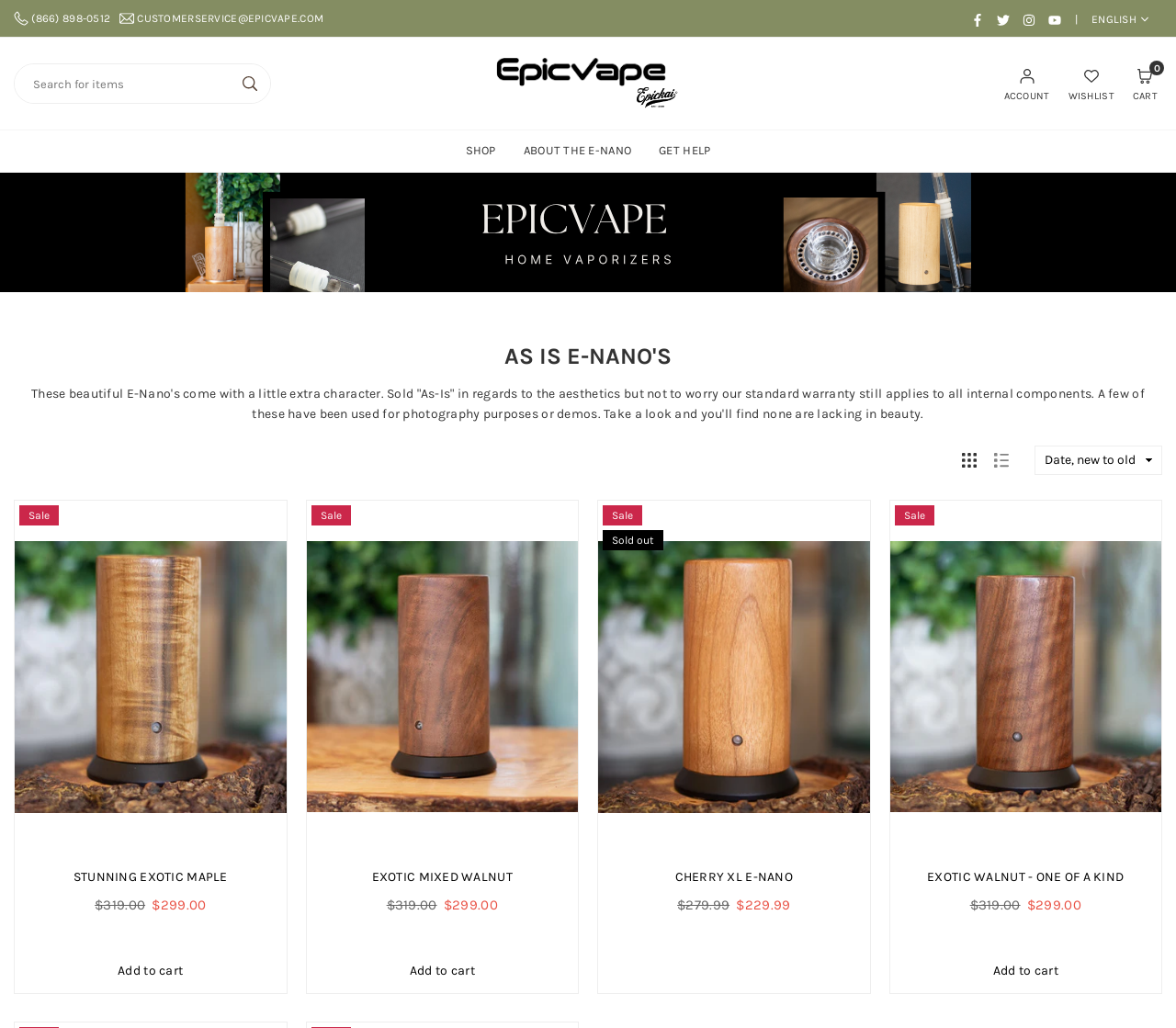Write a detailed summary of the webpage.

This webpage appears to be an e-commerce website, specifically a product page for E-Nano vaporizers. At the top of the page, there is a header section with the website's logo, contact information, and social media links. Below the header, there is a search bar and a navigation menu with links to the shop, about the E-Nano, and get help.

The main content of the page is a product listing section, which displays four different E-Nano vaporizer products. Each product is displayed in a grid layout, with an image of the product, a brief description, and pricing information. The products are arranged in a row, with the first product starting from the left edge of the page and the last product ending at the right edge.

The product descriptions are brief and mention that the E-Nano's come with a little extra character and are sold "As-Is" in regards to aesthetics, but with a standard warranty applying to internal components. The descriptions also mention that some of the products have been used for photography purposes or demos.

The pricing information for each product is displayed below the description, with a regular price and a sale price. The sale prices are displayed in a prominent manner, with a "Sale" label and a strikethrough on the regular price.

There are also "Add to cart" buttons below each product, allowing customers to easily add the products to their shopping cart. Additionally, there are links to view more information about each product, such as "Stunning Exotic Maple" and "Exotic Mixed Walnut".

Overall, the webpage is well-organized and easy to navigate, with a clear focus on showcasing the E-Nano vaporizer products and providing customers with the necessary information to make a purchase.